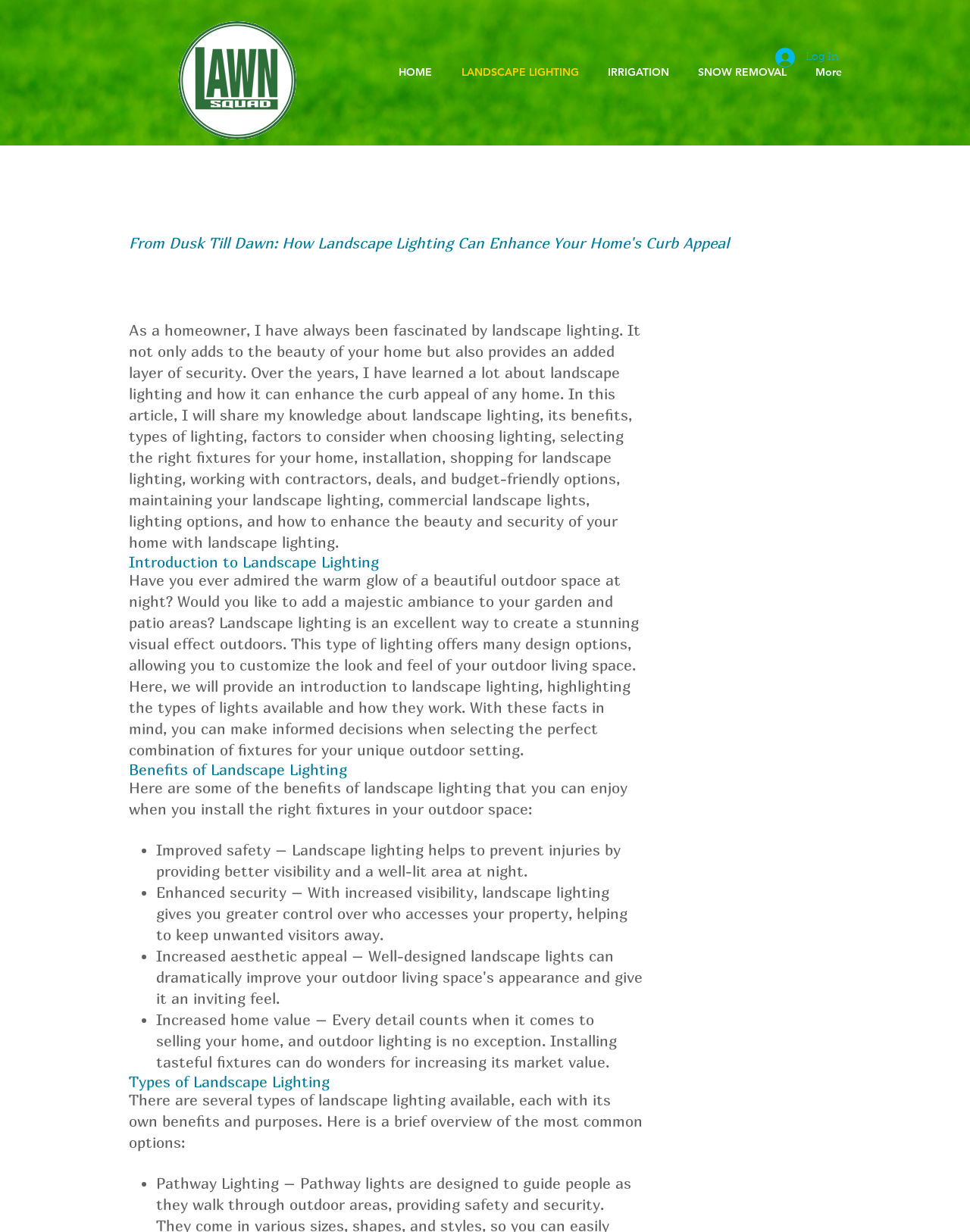From the given element description: "More", find the bounding box for the UI element. Provide the coordinates as four float numbers between 0 and 1, in the order [left, top, right, bottom].

[0.826, 0.043, 0.883, 0.074]